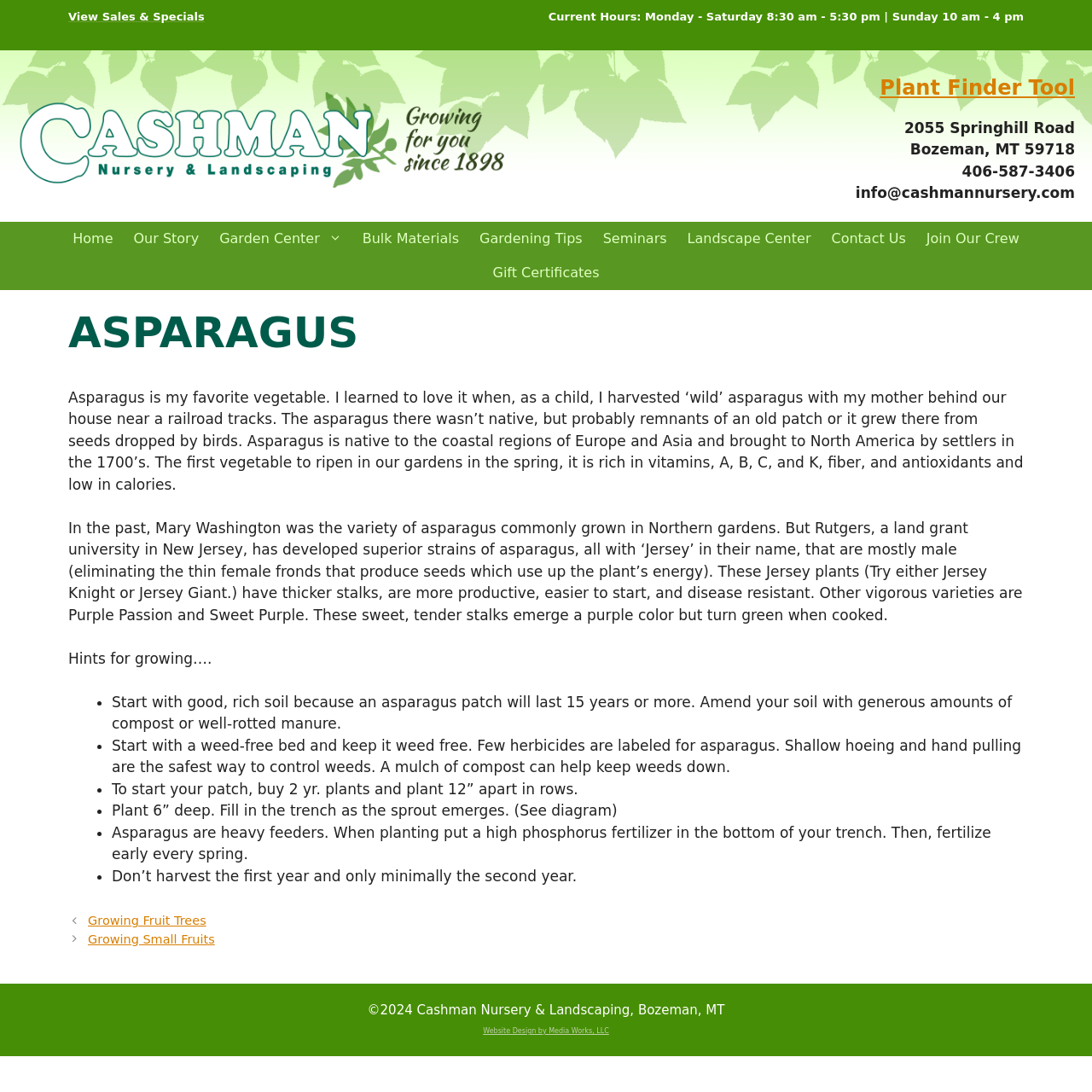Specify the bounding box coordinates of the region I need to click to perform the following instruction: "Check website design information". The coordinates must be four float numbers in the range of 0 to 1, i.e., [left, top, right, bottom].

[0.442, 0.941, 0.558, 0.948]